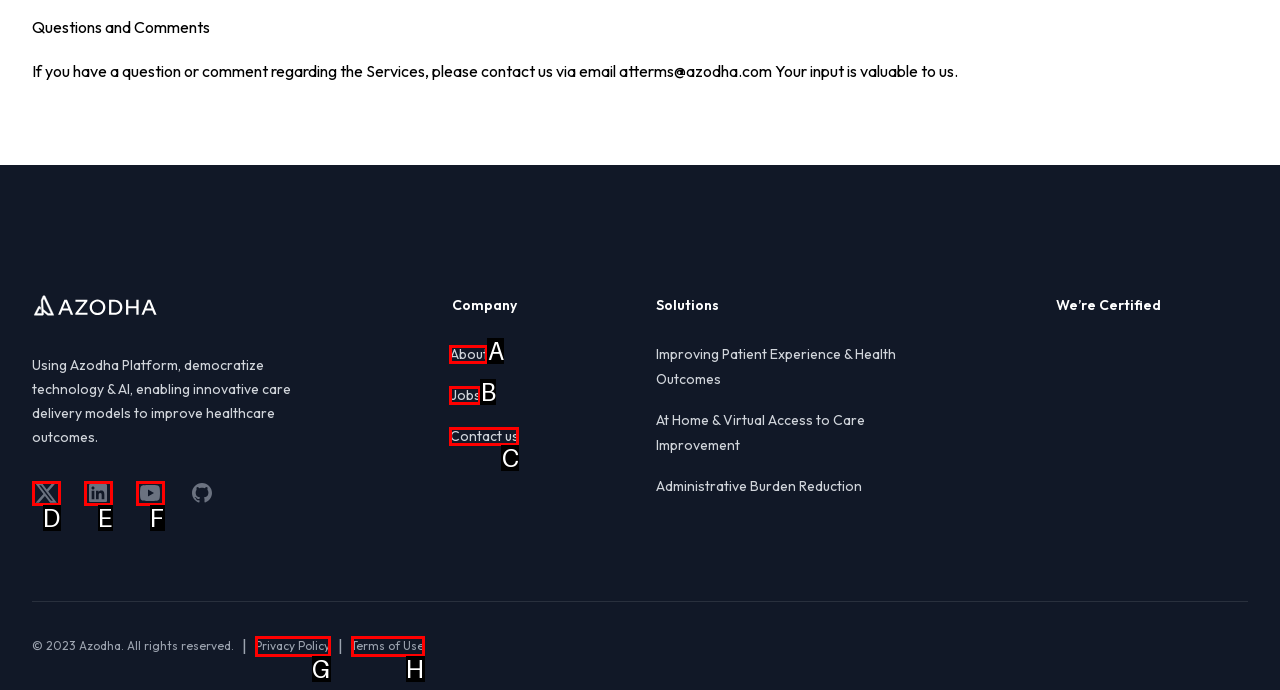Match the following description to the correct HTML element: 1285 Indicate your choice by providing the letter.

None